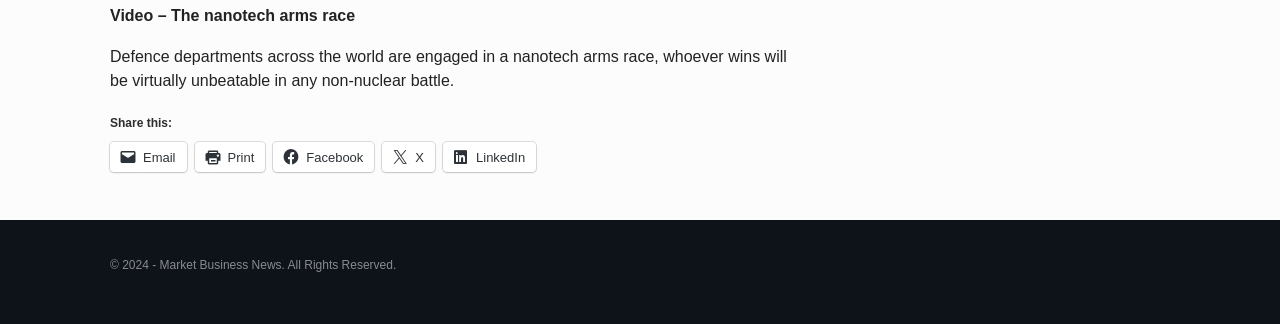Given the description Facebook, predict the bounding box coordinates of the UI element. Ensure the coordinates are in the format (top-left x, top-left y, bottom-right x, bottom-right y) and all values are between 0 and 1.

[0.213, 0.439, 0.292, 0.532]